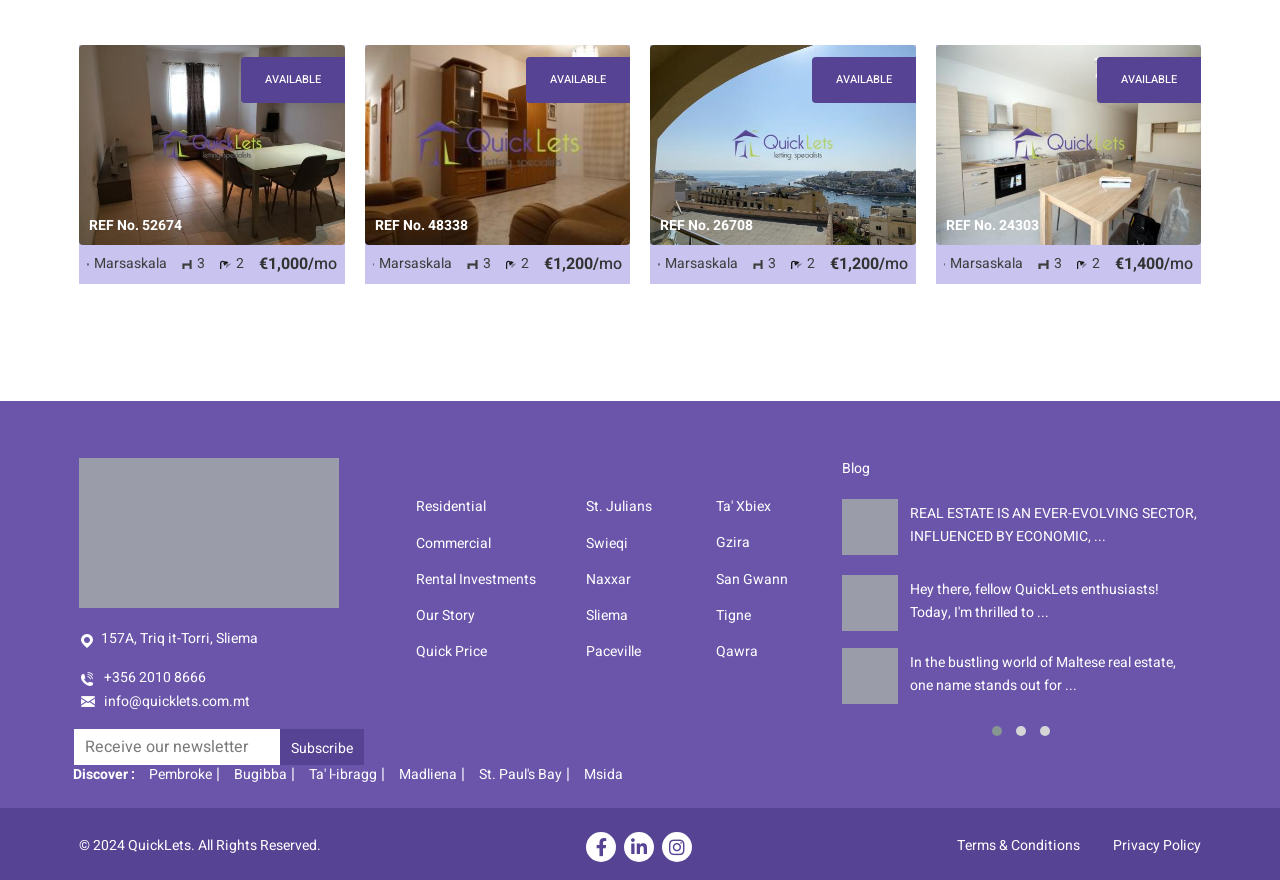Pinpoint the bounding box coordinates of the clickable area necessary to execute the following instruction: "Click the 'QuickLets' logo". The coordinates should be given as four float numbers between 0 and 1, namely [left, top, right, bottom].

[0.062, 0.521, 0.265, 0.691]